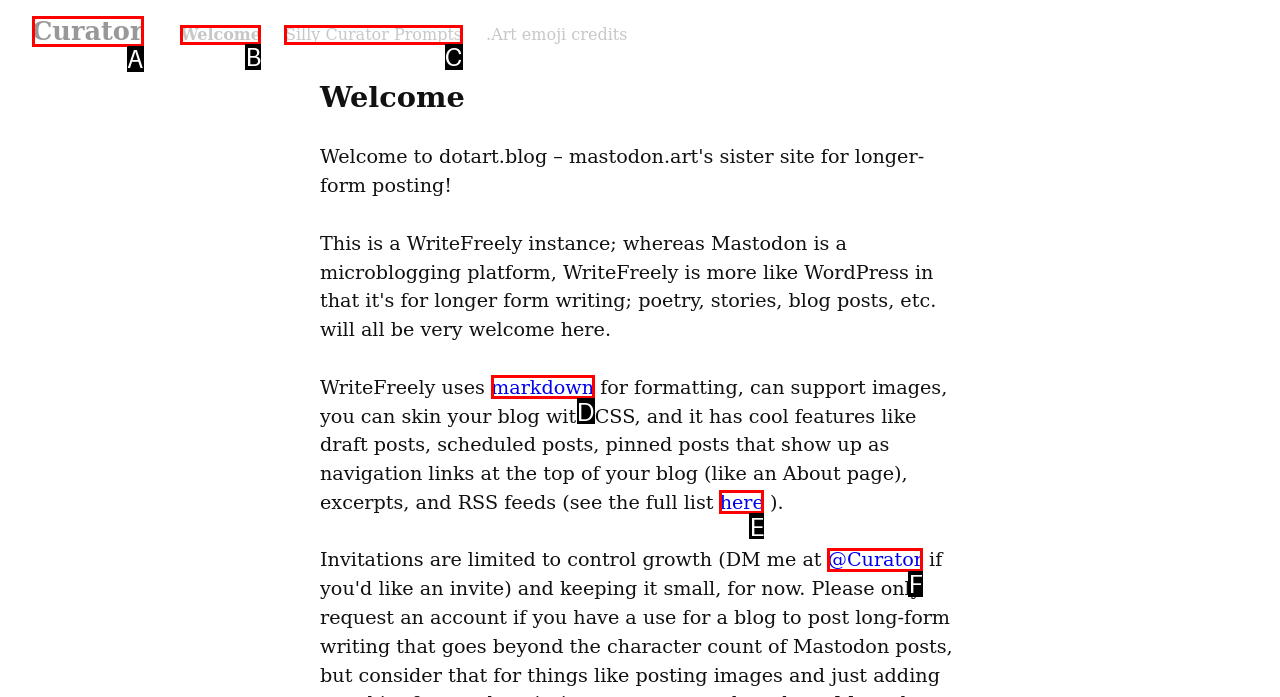Given the description: Faithfulness, choose the HTML element that matches it. Indicate your answer with the letter of the option.

None